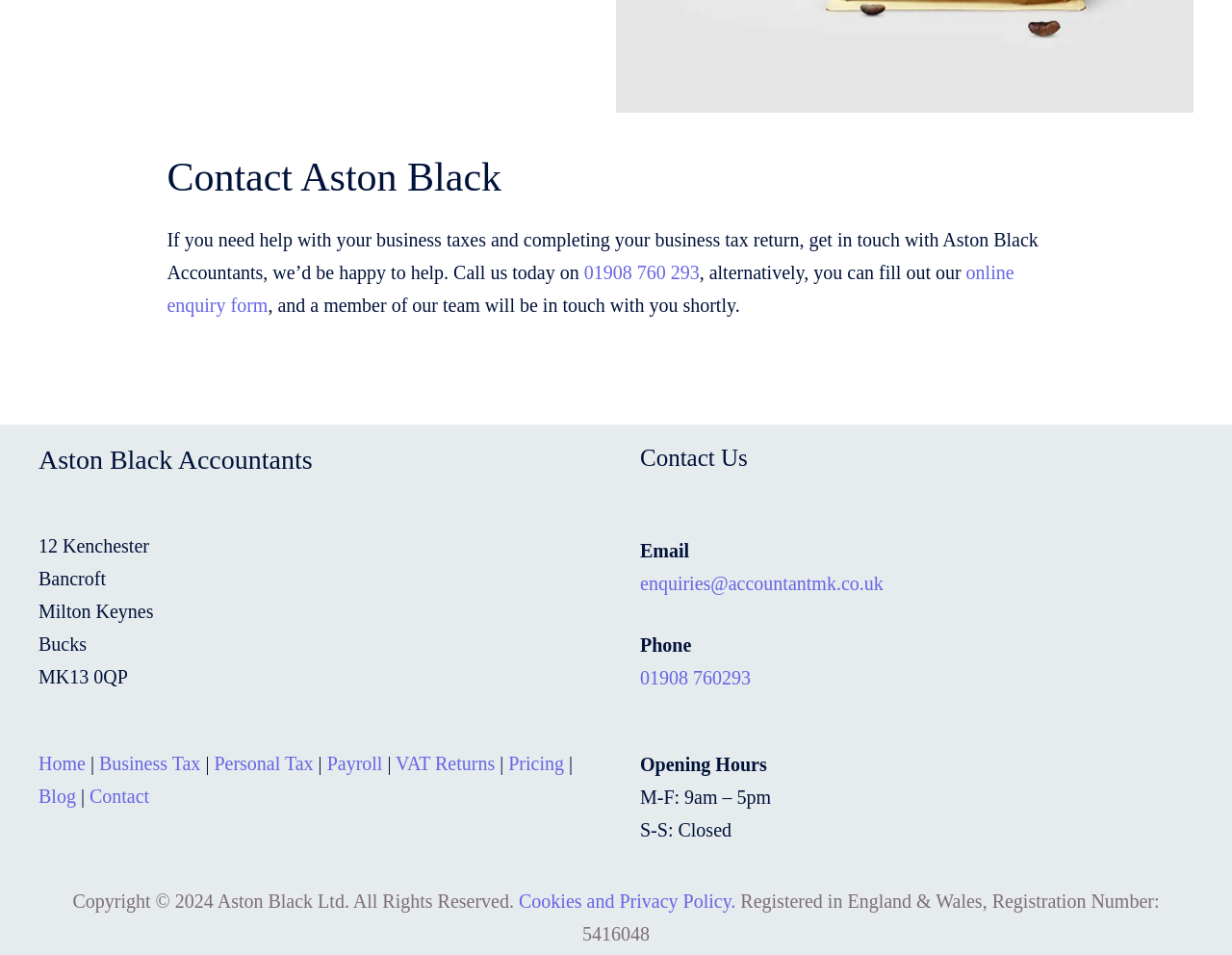Answer the question using only one word or a concise phrase: What is the phone number to contact Aston Black?

01908 760 293